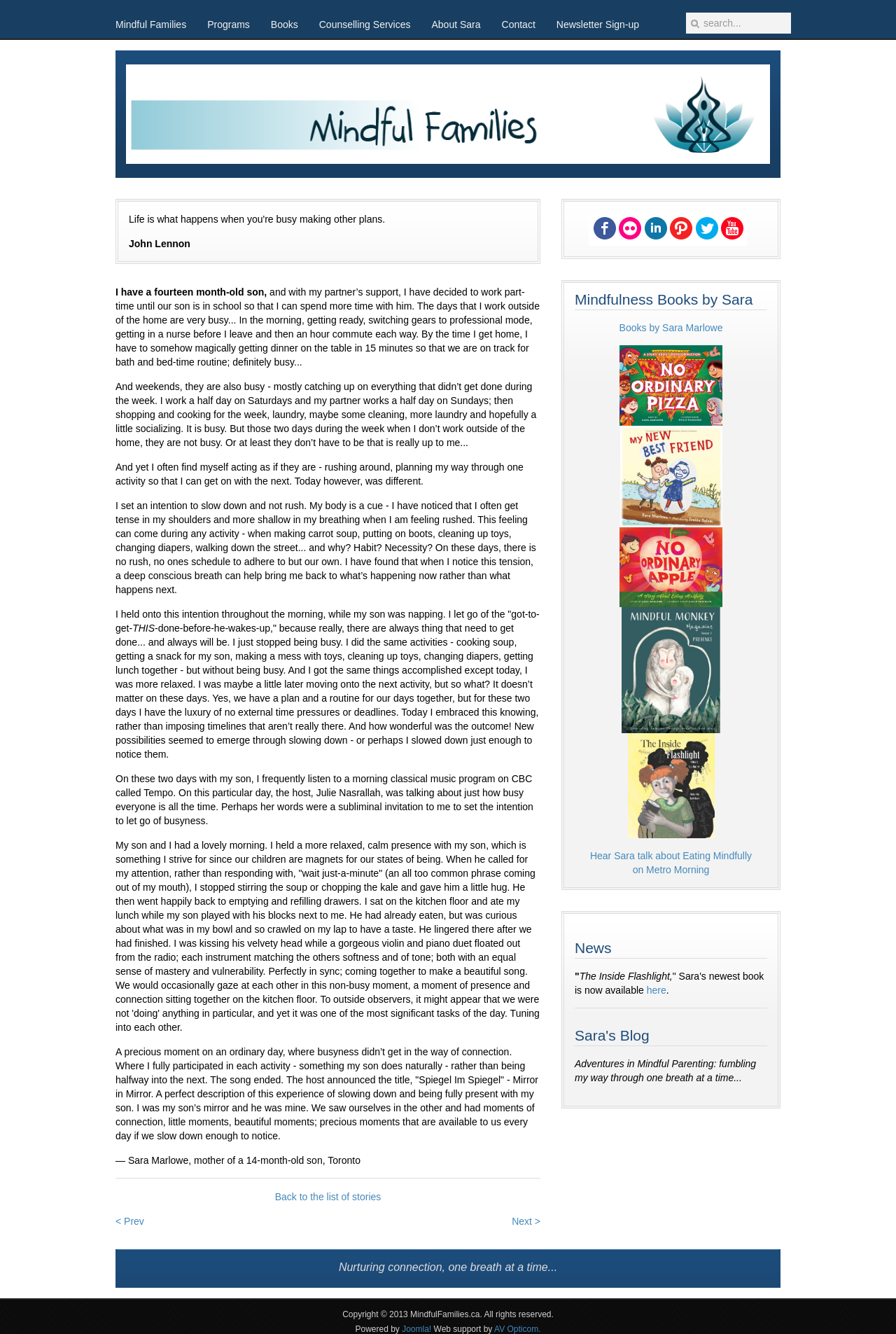Answer the question briefly using a single word or phrase: 
What is the topic of the article on the webpage?

Mindfulness